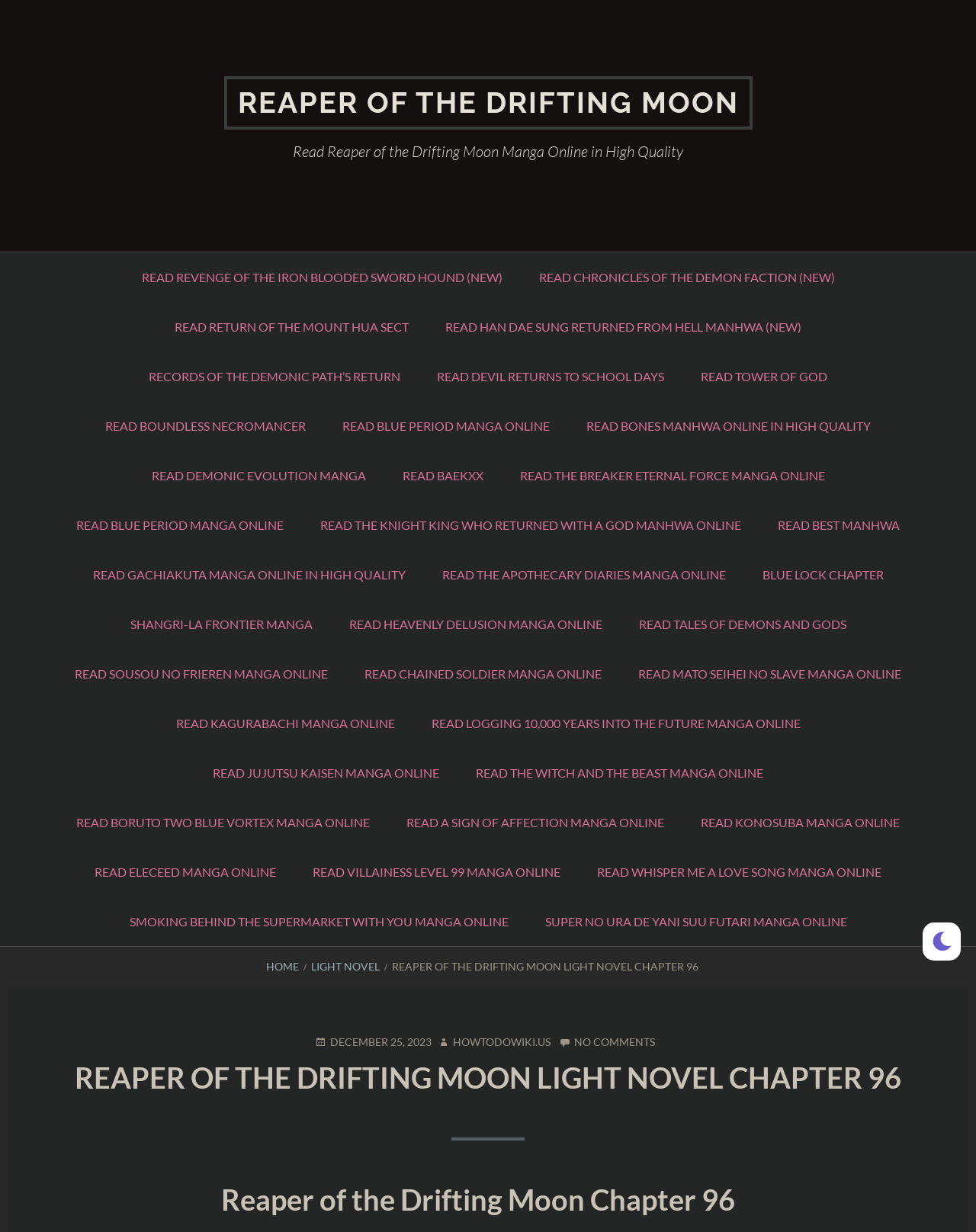Please identify the bounding box coordinates of the element I should click to complete this instruction: 'Go to HOME page'. The coordinates should be given as four float numbers between 0 and 1, like this: [left, top, right, bottom].

[0.272, 0.779, 0.306, 0.789]